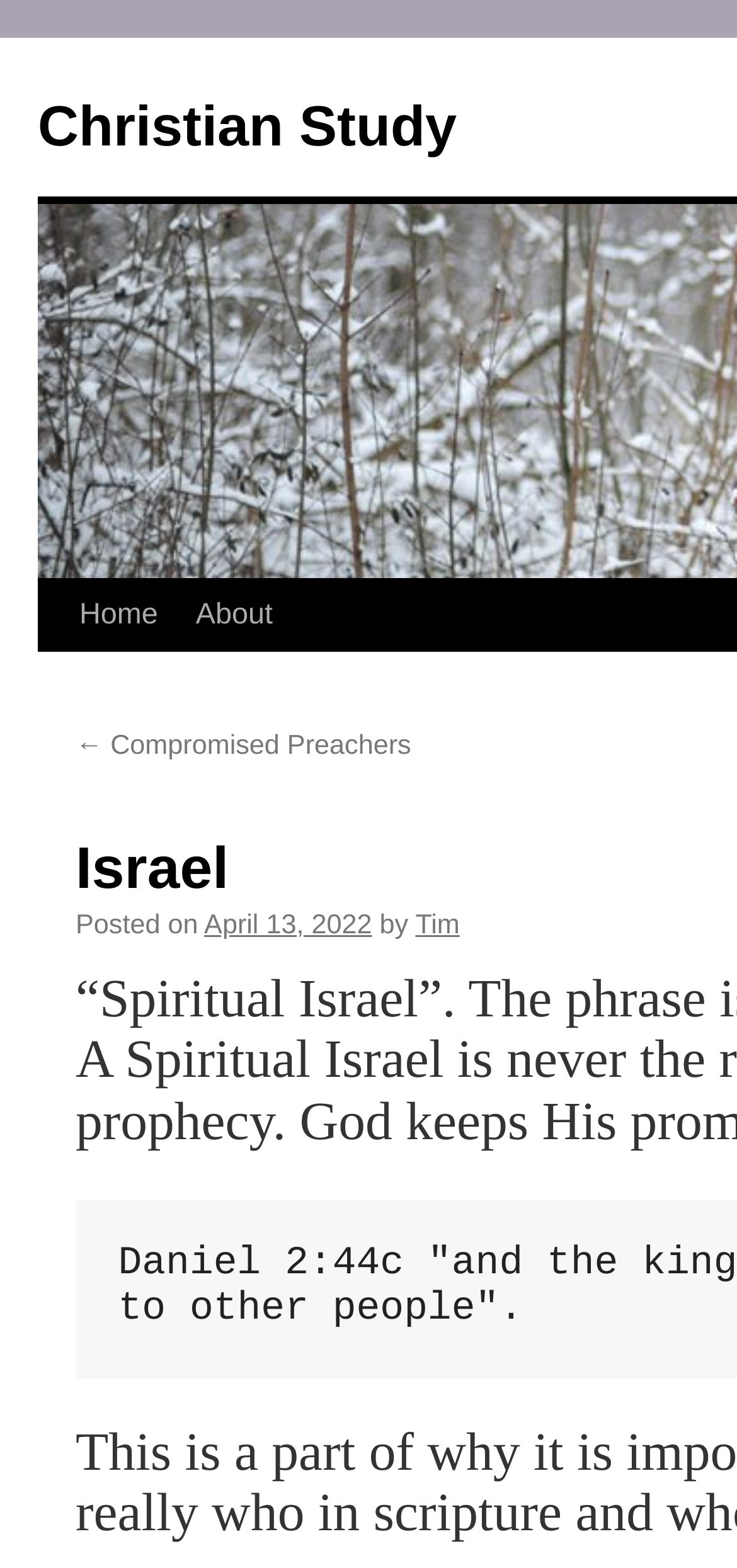Create a full and detailed caption for the entire webpage.

The webpage is titled "Israel | Christian Study" and appears to be a blog or article page. At the top, there is a navigation menu with links to "Home" and "About" on the left side, and a "Skip to content" link on the right side. Below the navigation menu, there is a prominent link to "Christian Study".

The main content of the page is an article or blog post. The title of the post is not explicitly mentioned, but it appears to be related to "Compromised Preachers" based on the link "← Compromised Preachers" located above the article's metadata. The metadata includes the posting date, "April 13, 2022", and the author's name, "Tim". The posting date and author's name are positioned below the navigation menu and above the article's content.

There are no images on the page. The layout is simple, with a focus on the article's content. The navigation menu and metadata are neatly organized and easy to navigate.